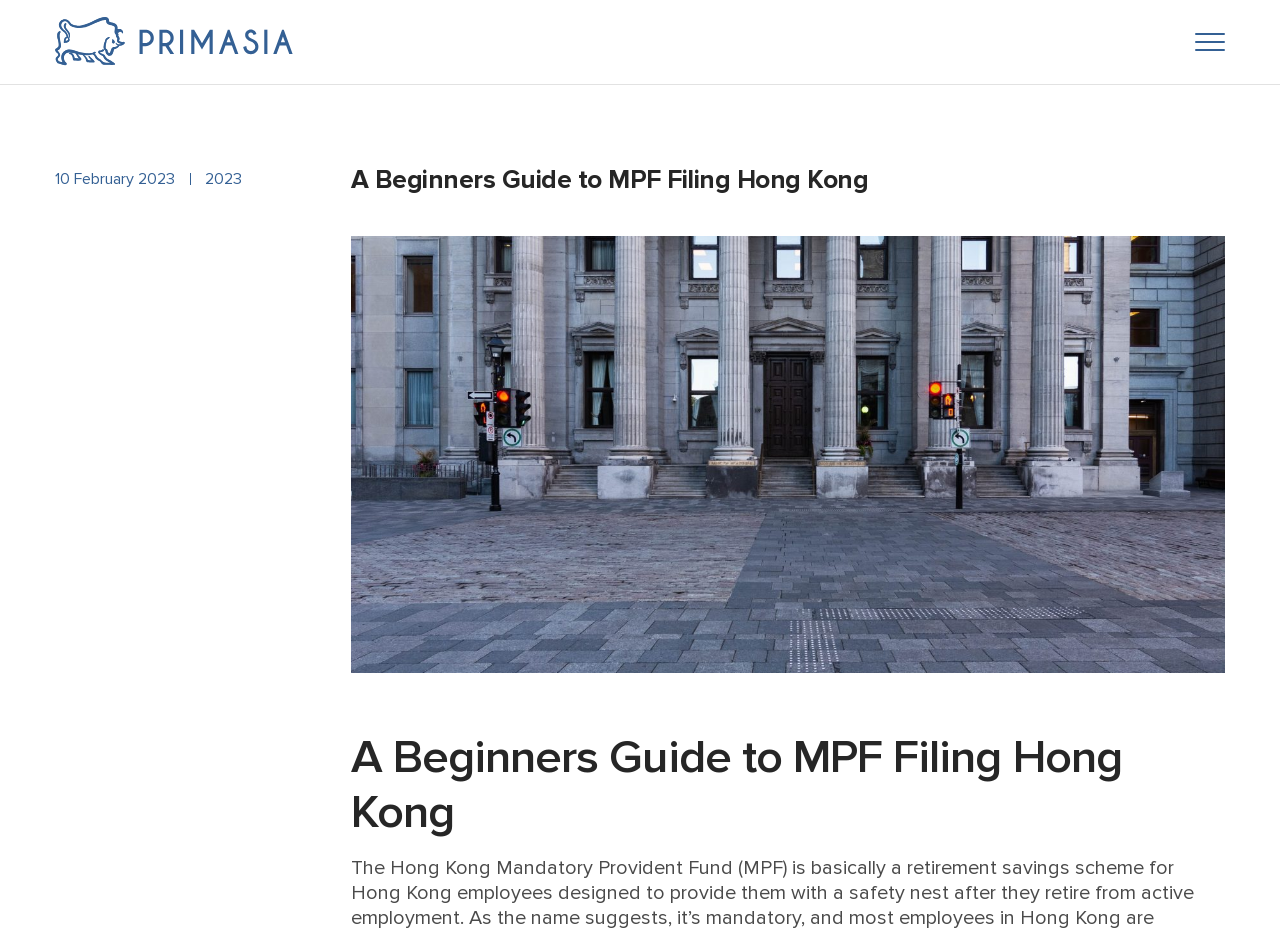Provide a thorough summary of the webpage.

The webpage is about a beginner's guide to MPF filing in Hong Kong. At the top left, there is a link with an accompanying image. On the top right, there is a button. The main content of the webpage is divided into sections. At the top of the main content, there is a date "10 February 2023" displayed. Below the date, there is a heading "A Beginners Guide to MPF Filing Hong Kong" followed by a large image related to MPF Filing Hong Kong. Further down, there is another heading with the same title "A Beginners Guide to MPF Filing Hong Kong", which is likely a subheading or a title for the main content.